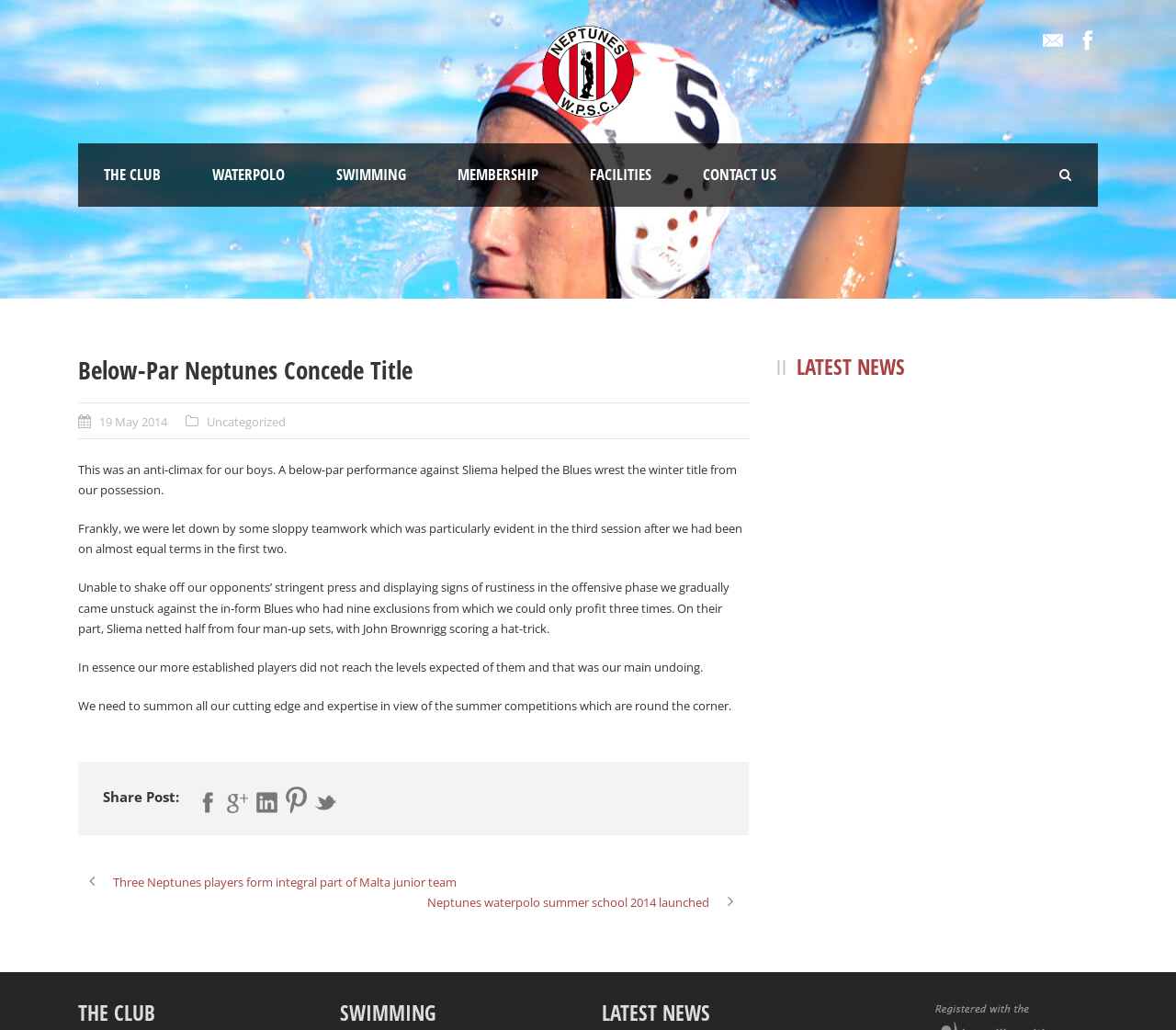Kindly provide the bounding box coordinates of the section you need to click on to fulfill the given instruction: "Click the Email link".

[0.887, 0.029, 0.904, 0.045]